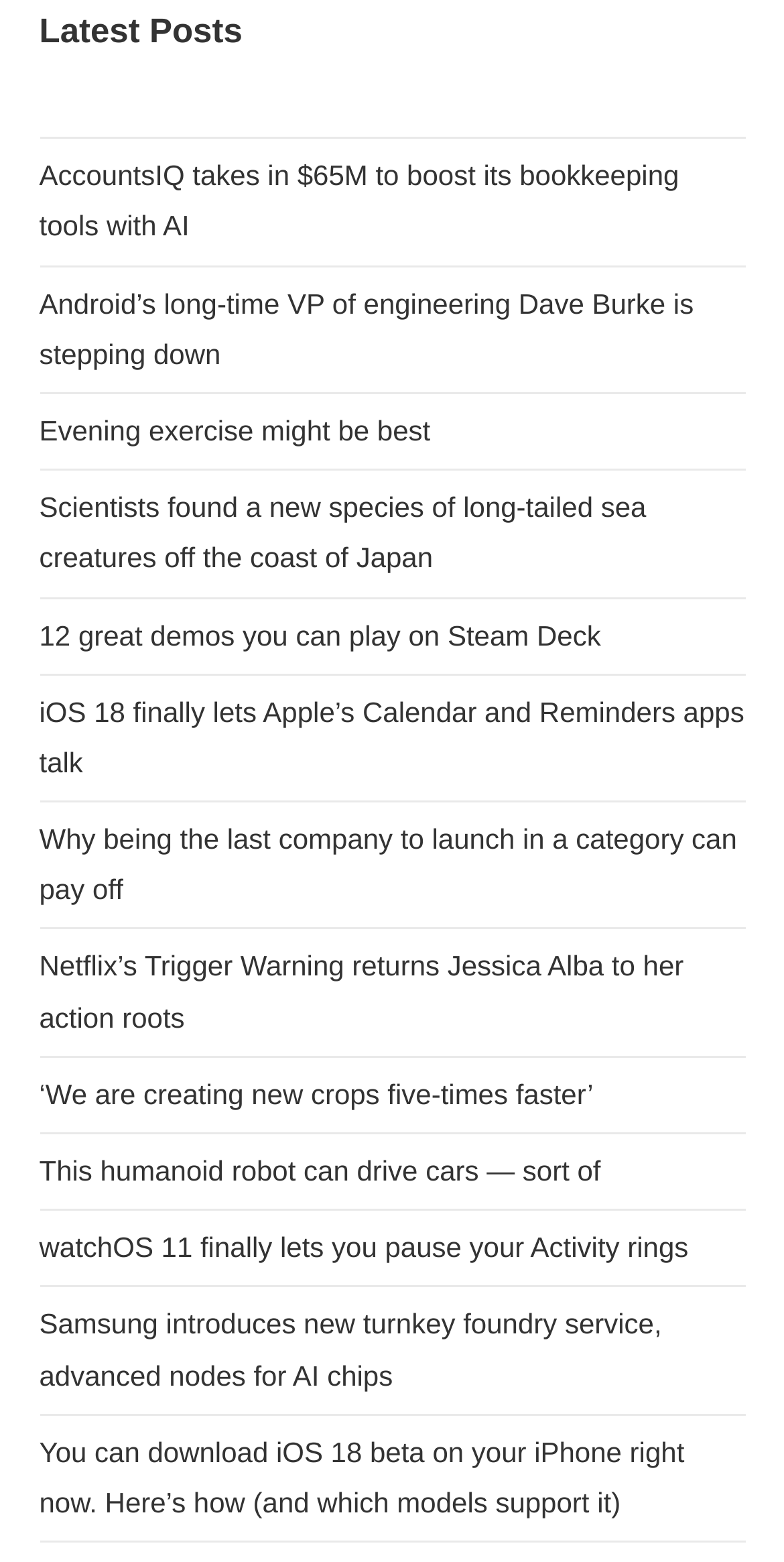Please locate the bounding box coordinates of the element's region that needs to be clicked to follow the instruction: "Discover how to download iOS 18 beta". The bounding box coordinates should be provided as four float numbers between 0 and 1, i.e., [left, top, right, bottom].

[0.05, 0.919, 0.873, 0.972]